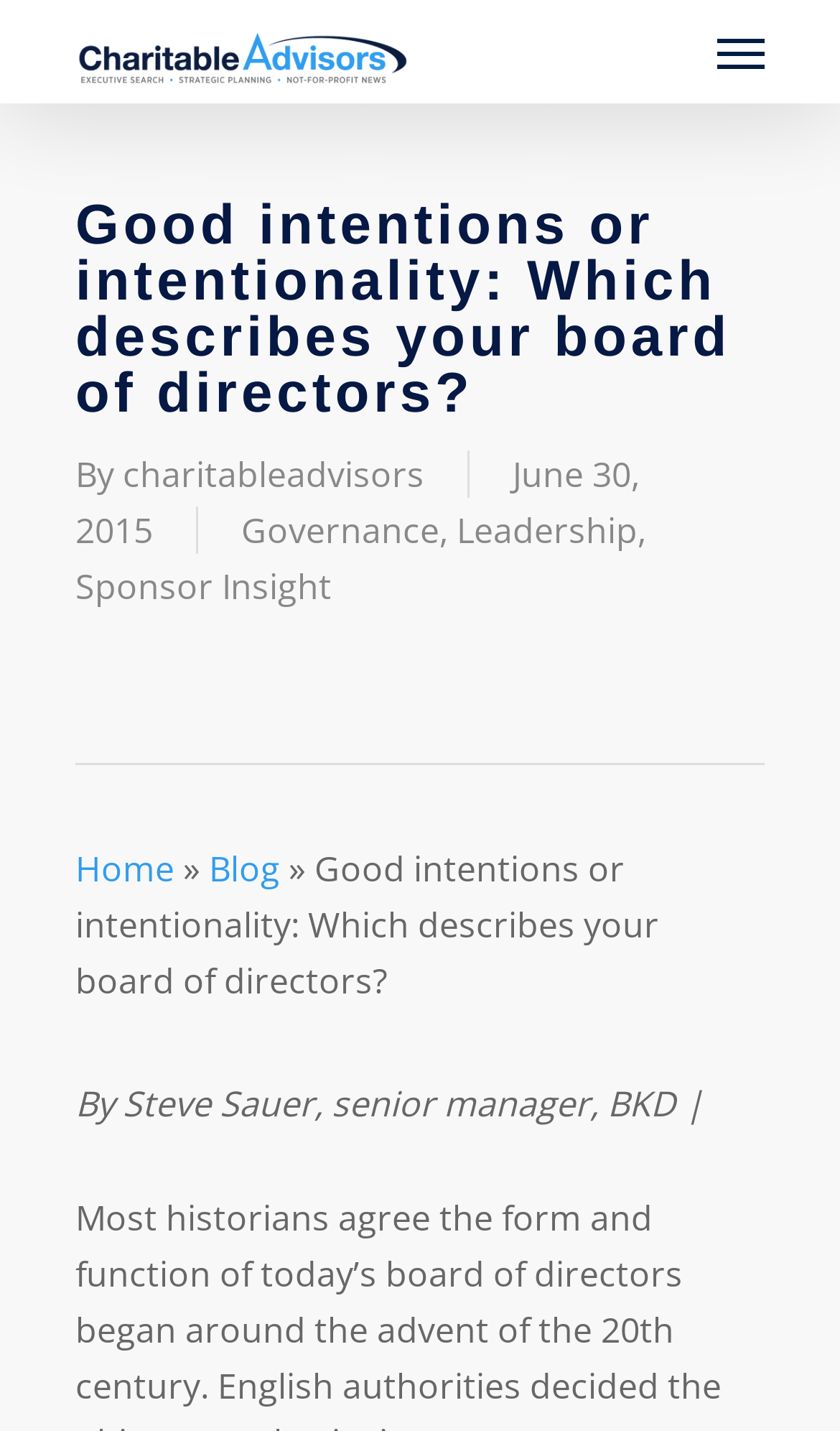Please predict the bounding box coordinates of the element's region where a click is necessary to complete the following instruction: "view i-COSISTEMA ANDALUZ". The coordinates should be represented by four float numbers between 0 and 1, i.e., [left, top, right, bottom].

None